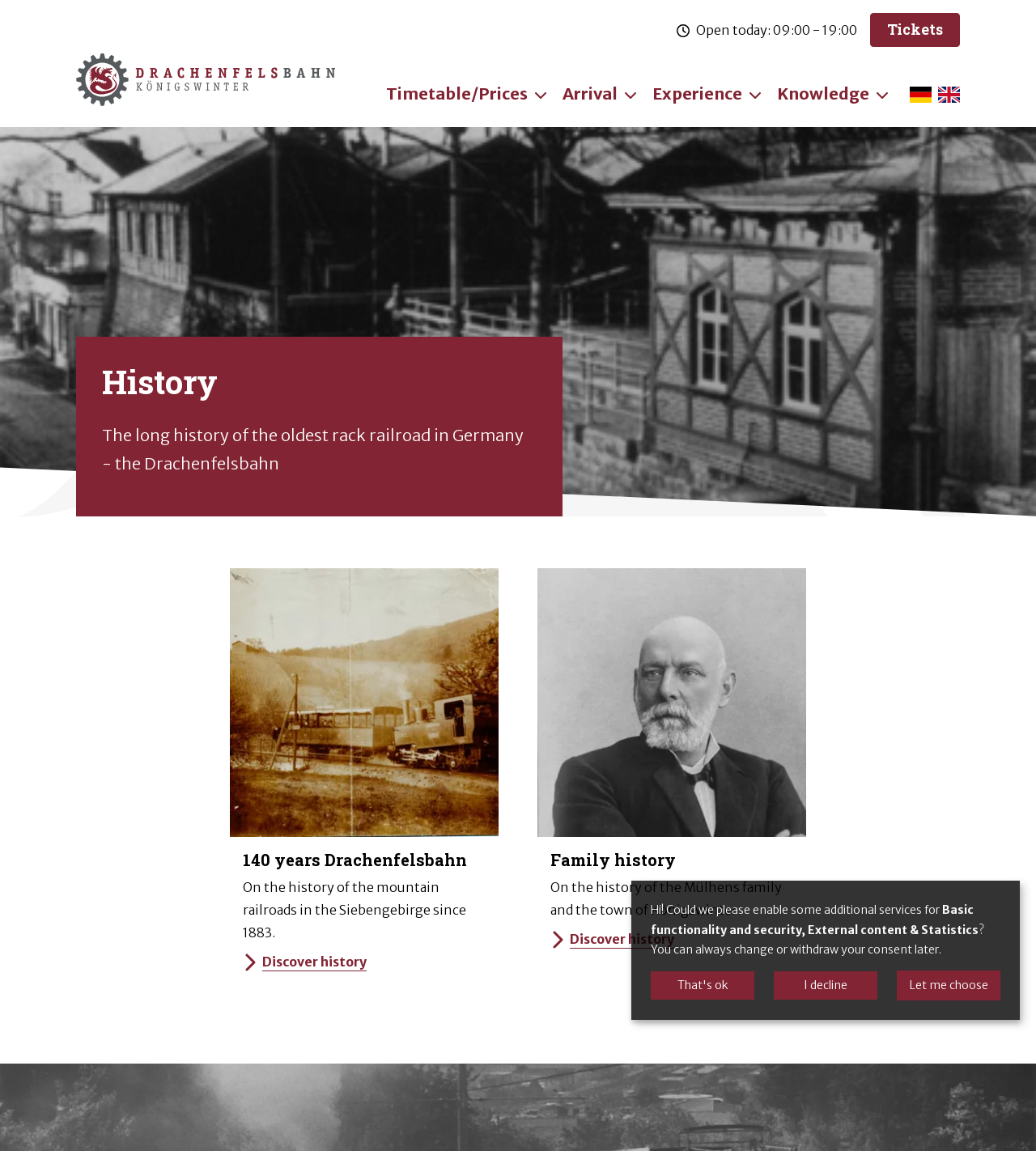What is the language of the link 'Deutsch'?
Provide a well-explained and detailed answer to the question.

I inferred the answer by understanding the context of the link 'Deutsch' which is likely to be a language option, and Deutsch is the German word for German language.